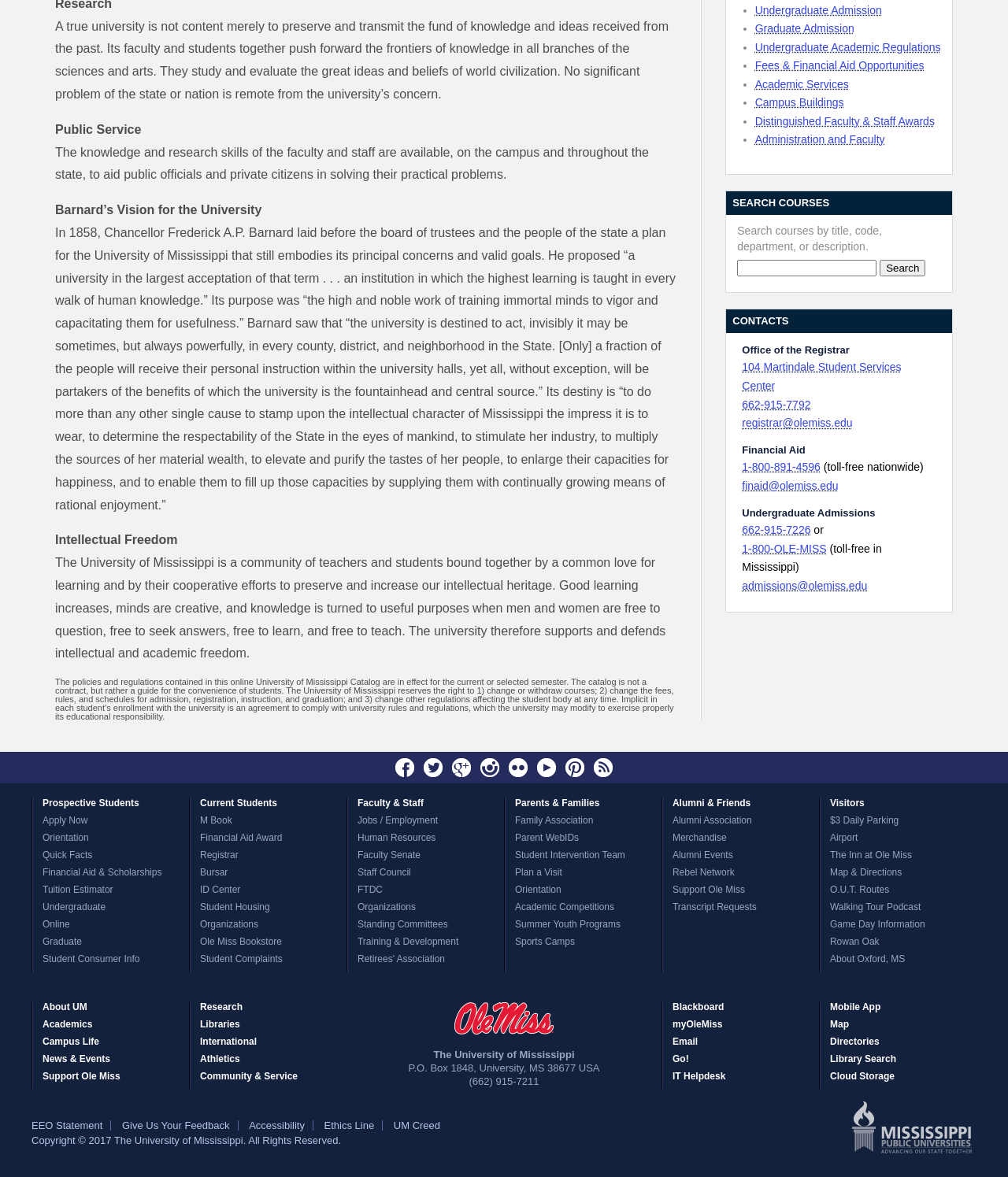Determine the bounding box coordinates (top-left x, top-left y, bottom-right x, bottom-right y) of the UI element described in the following text: Instagram

[0.476, 0.644, 0.496, 0.661]